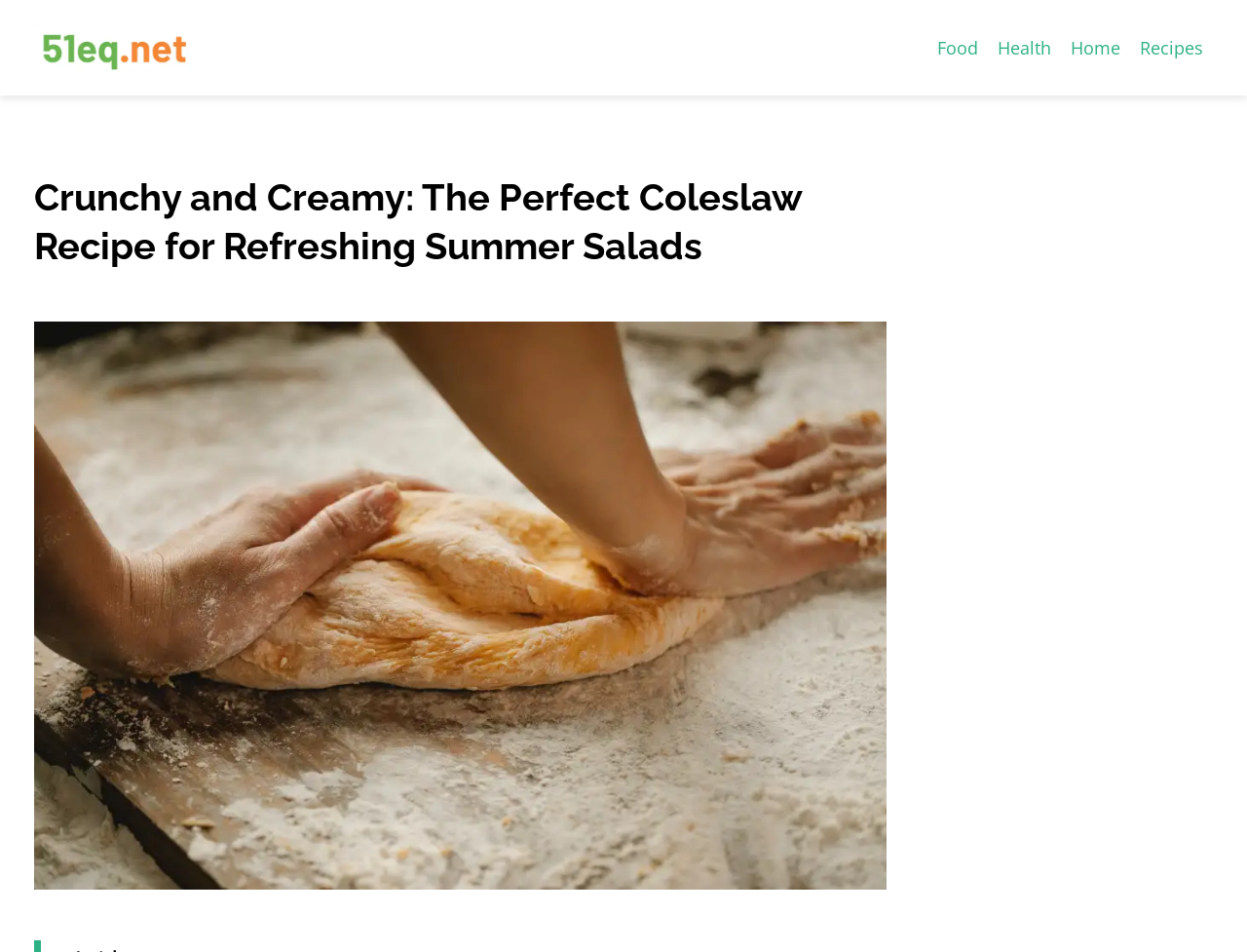Find the coordinates for the bounding box of the element with this description: "Food".

[0.744, 0.033, 0.792, 0.067]